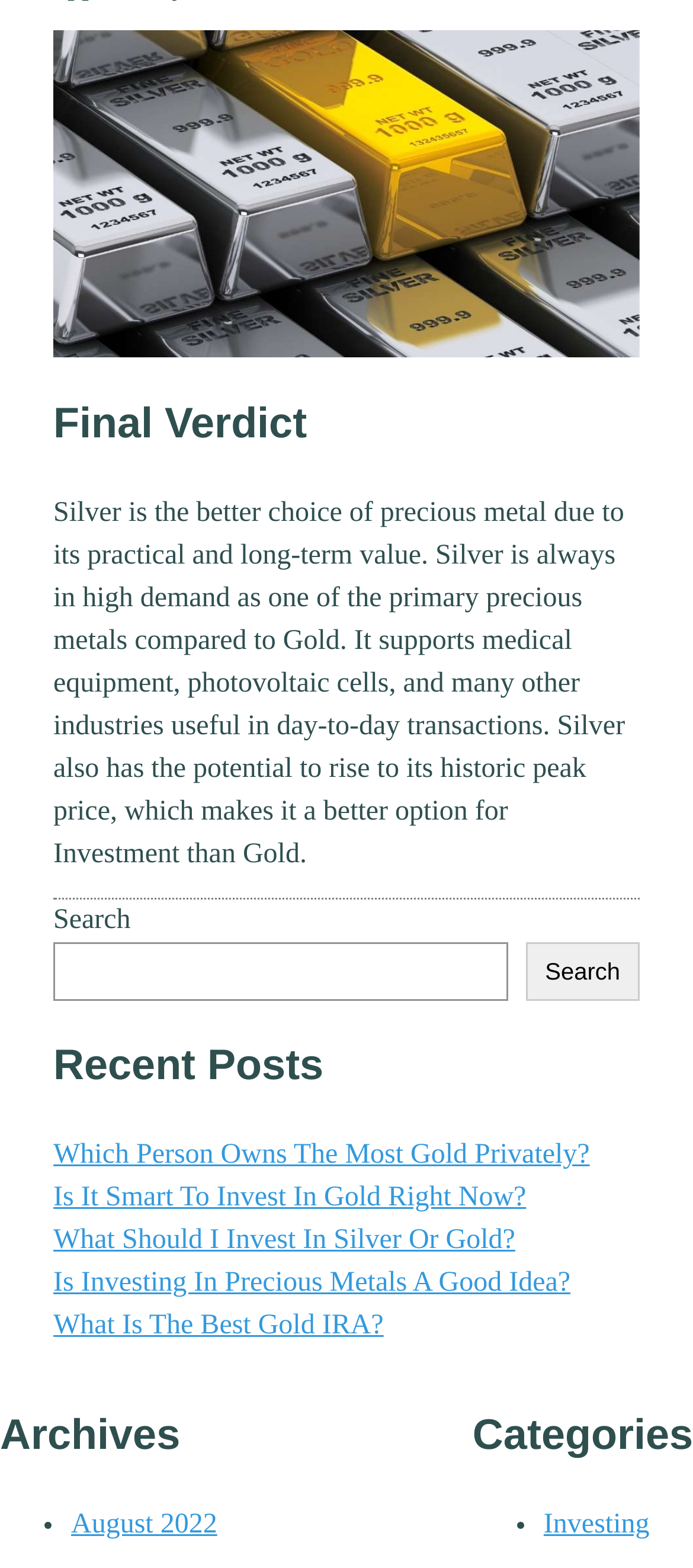Use one word or a short phrase to answer the question provided: 
What is the category of the article 'What Should I Invest In Silver Or Gold?'?

Investing